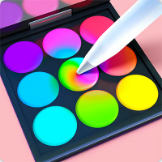Provide a comprehensive description of the image.

The image features a vibrant makeup palette designed for creative expression and fun. It showcases a variety of colorful makeup pans in a grid format, including hues of purple, blue, green, and yellow. A stylus is poised above one of the colors, hinting at an interactive experience or game involving makeup application. This image likely represents the "Makeup Kit Online Game," where players can explore their makeup artistry skills, experiment with colors, and create unique looks in a playful online setting. The aesthetic of the palette reflects a modern and engaging approach to beauty and gaming, appealing to users who enjoy both makeup and digital play.